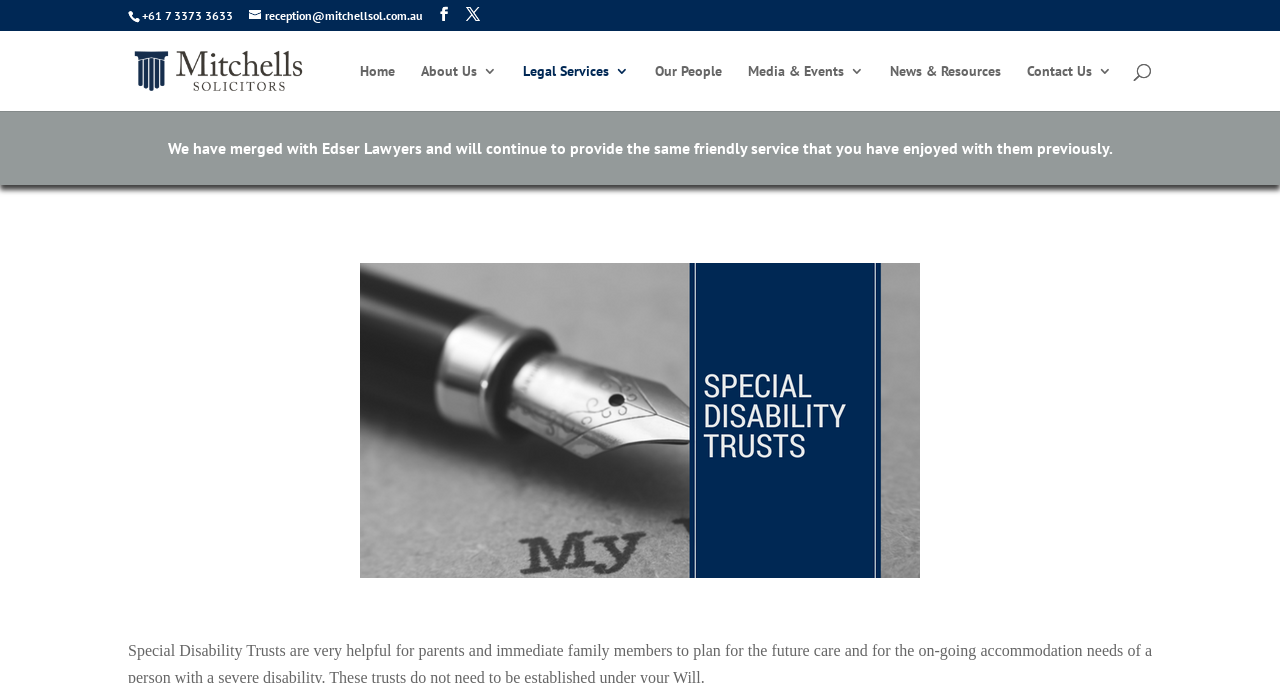Based on the visual content of the image, answer the question thoroughly: What is the email address of the reception?

I found the email address by looking at the top section of the webpage, where the contact information is usually displayed. The email address is written in a link element with the coordinates [0.195, 0.012, 0.33, 0.034].